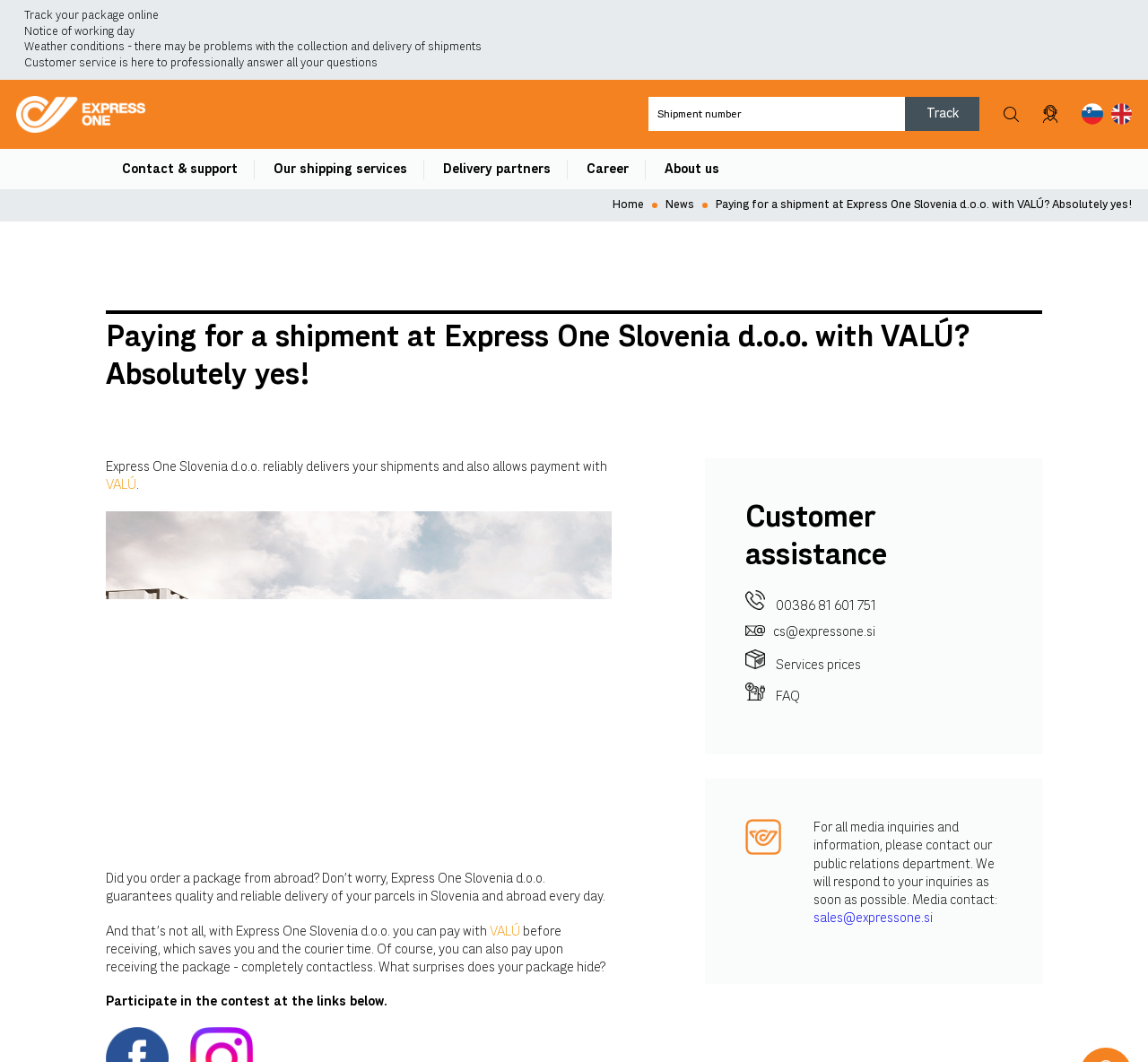Can you provide the bounding box coordinates for the element that should be clicked to implement the instruction: "View news"?

[0.58, 0.186, 0.605, 0.201]